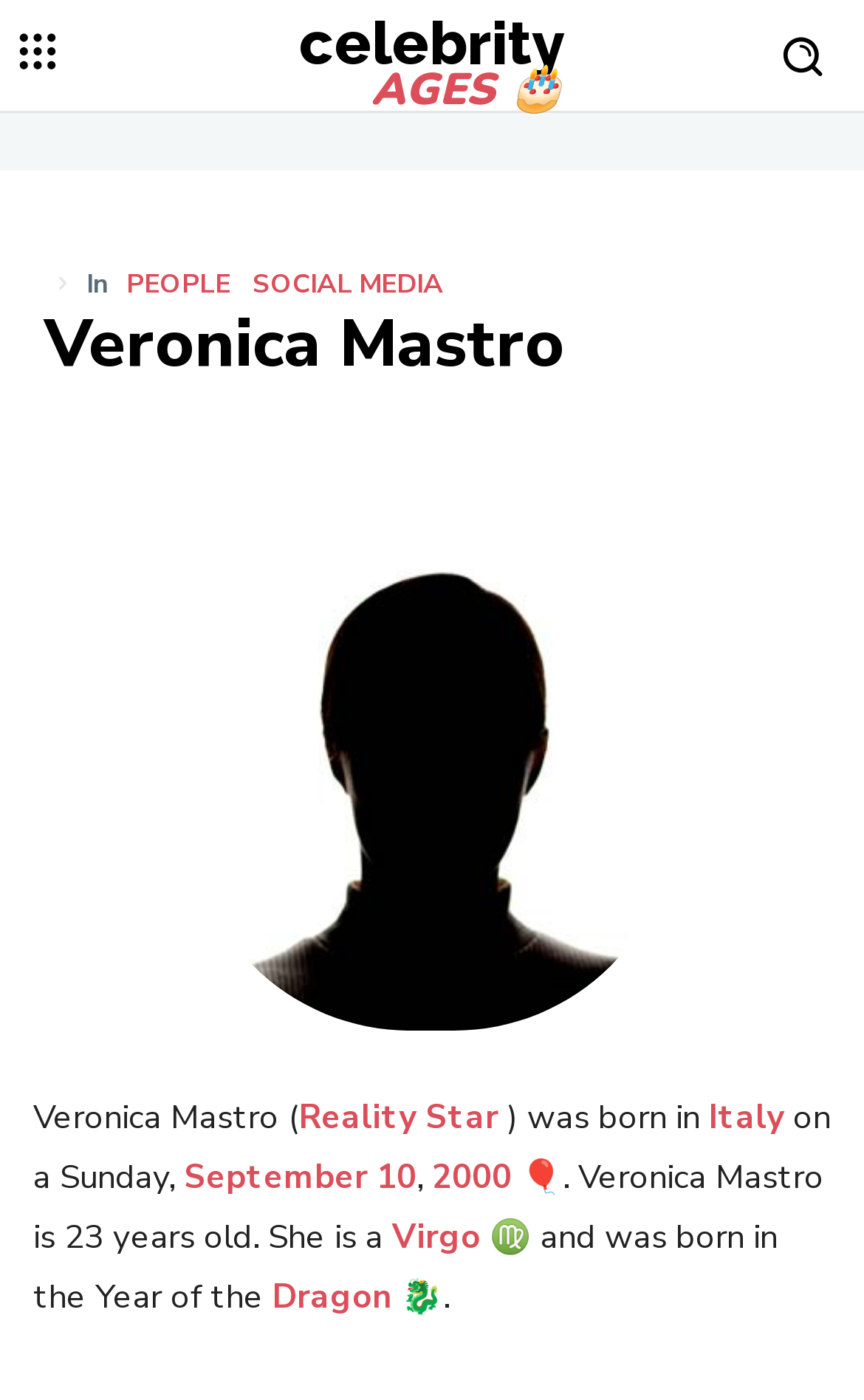Give a detailed account of the webpage, highlighting key information.

The webpage is about Veronica Mastro, a popular Italian reality star. At the top left corner, there is a small image, and next to it, a link to "Celebrity Ages" is located. On the top right corner, another image is present. Below these elements, there are three links: "PEOPLE", "SOCIAL MEDIA", and a heading that reads "Veronica Mastro". 

A large image of Veronica Mastro is displayed, taking up most of the page's width. Below this image, there is a paragraph of text that describes Veronica Mastro's life. The text starts with her name, followed by her profession as a reality star, and then mentions her birthplace as Italy. The paragraph also includes her birthdate, September 10, 2000, and her age, 23 years old. Additionally, it mentions her zodiac sign as Virgo and her birth year as the Year of the Dragon.